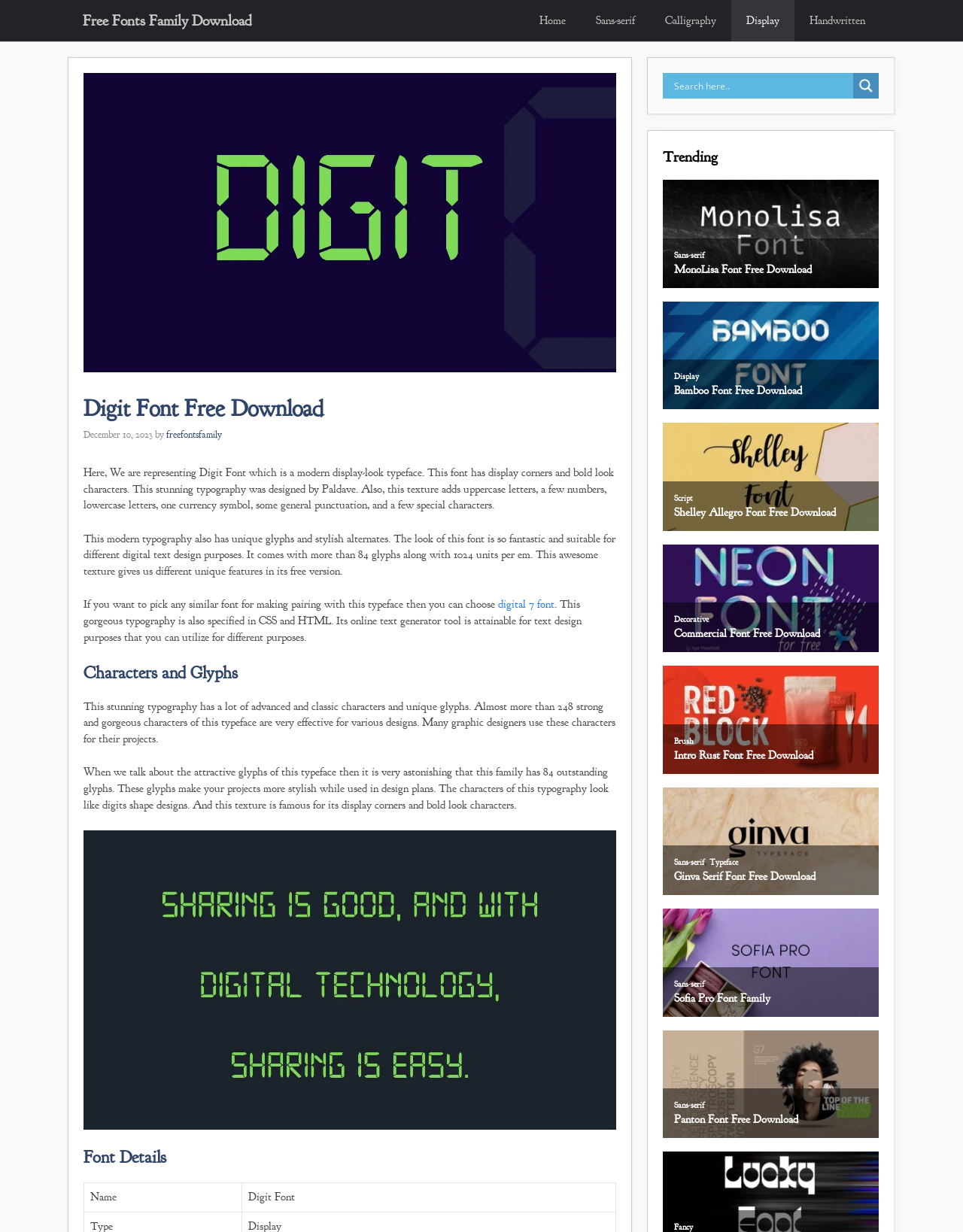Respond to the following question using a concise word or phrase: 
What is the category of the font 'Digital 7 Font'?

Display